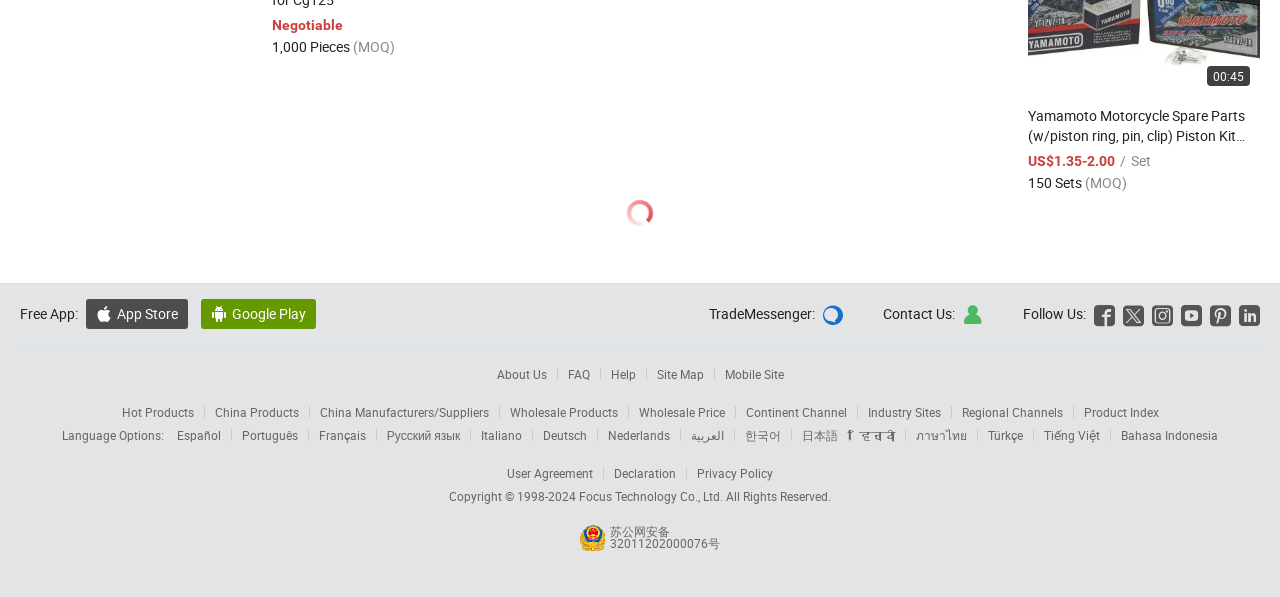Return the bounding box coordinates of the UI element that corresponds to this description: "Continent Channel". The coordinates must be given as four float numbers in the range of 0 and 1, [left, top, right, bottom].

[0.582, 0.677, 0.661, 0.704]